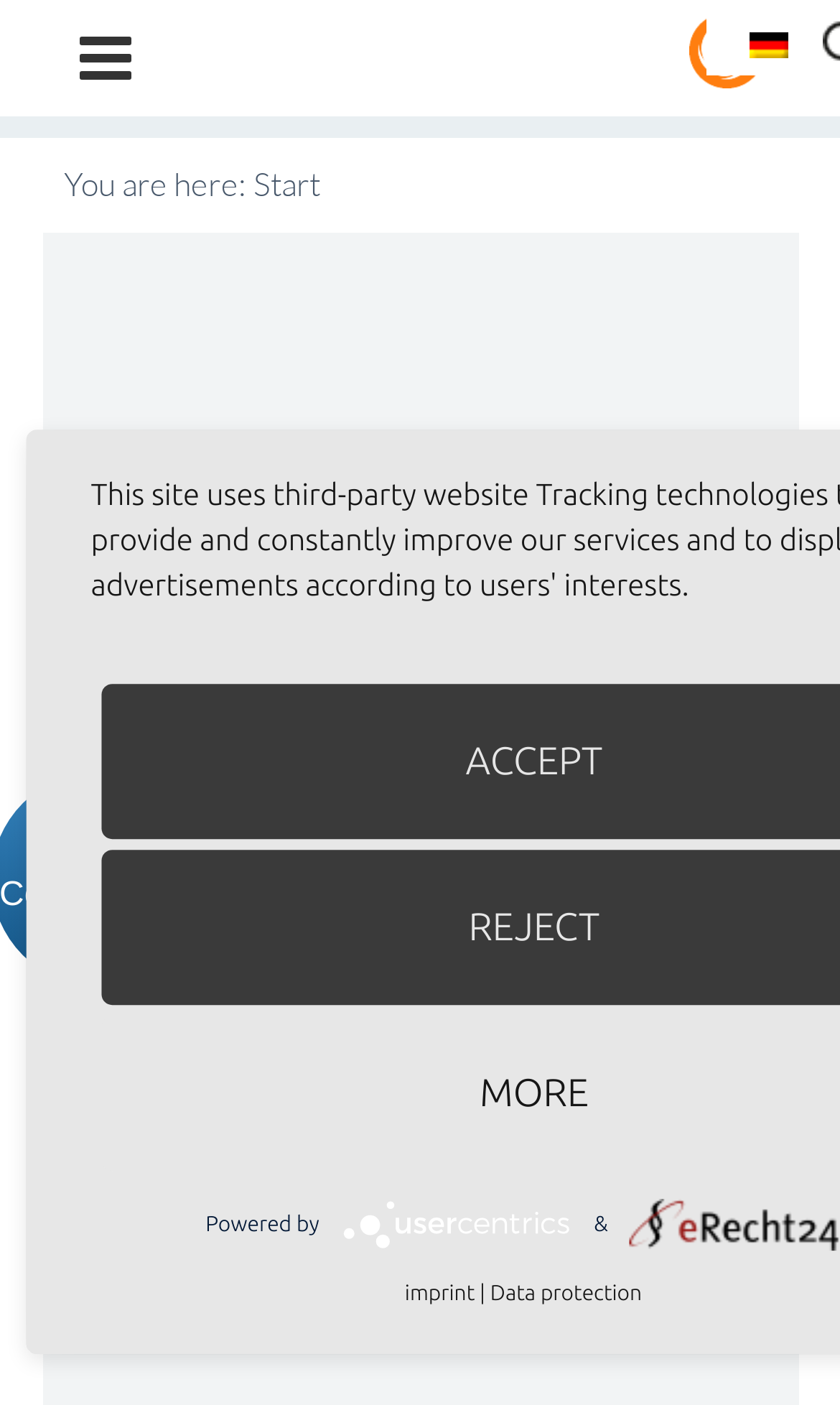Determine the bounding box coordinates of the UI element that matches the following description: "FAQs". The coordinates should be four float numbers between 0 and 1 in the format [left, top, right, bottom].

None